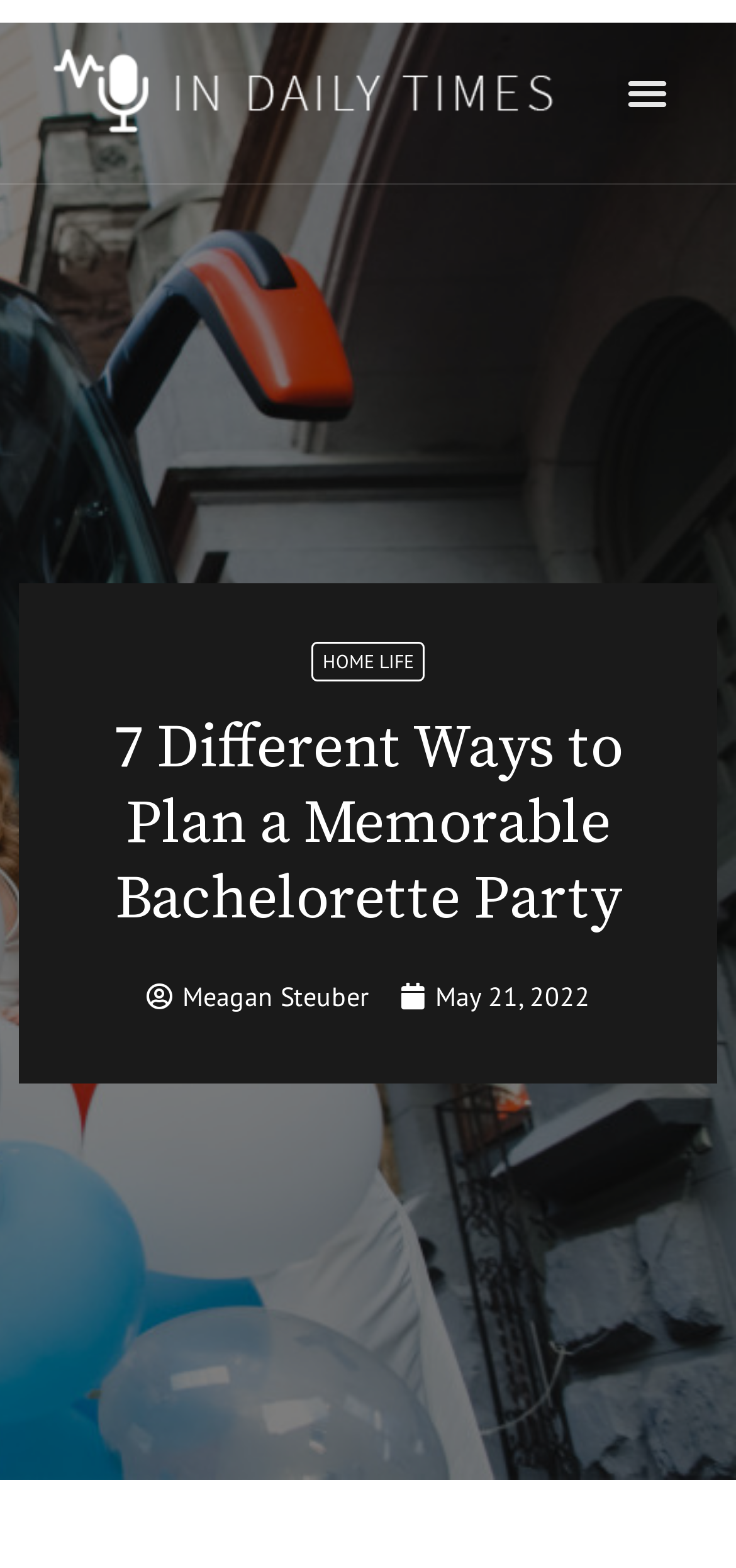Please provide a one-word or phrase answer to the question: 
What is the main topic of the article?

Bachelorette Party